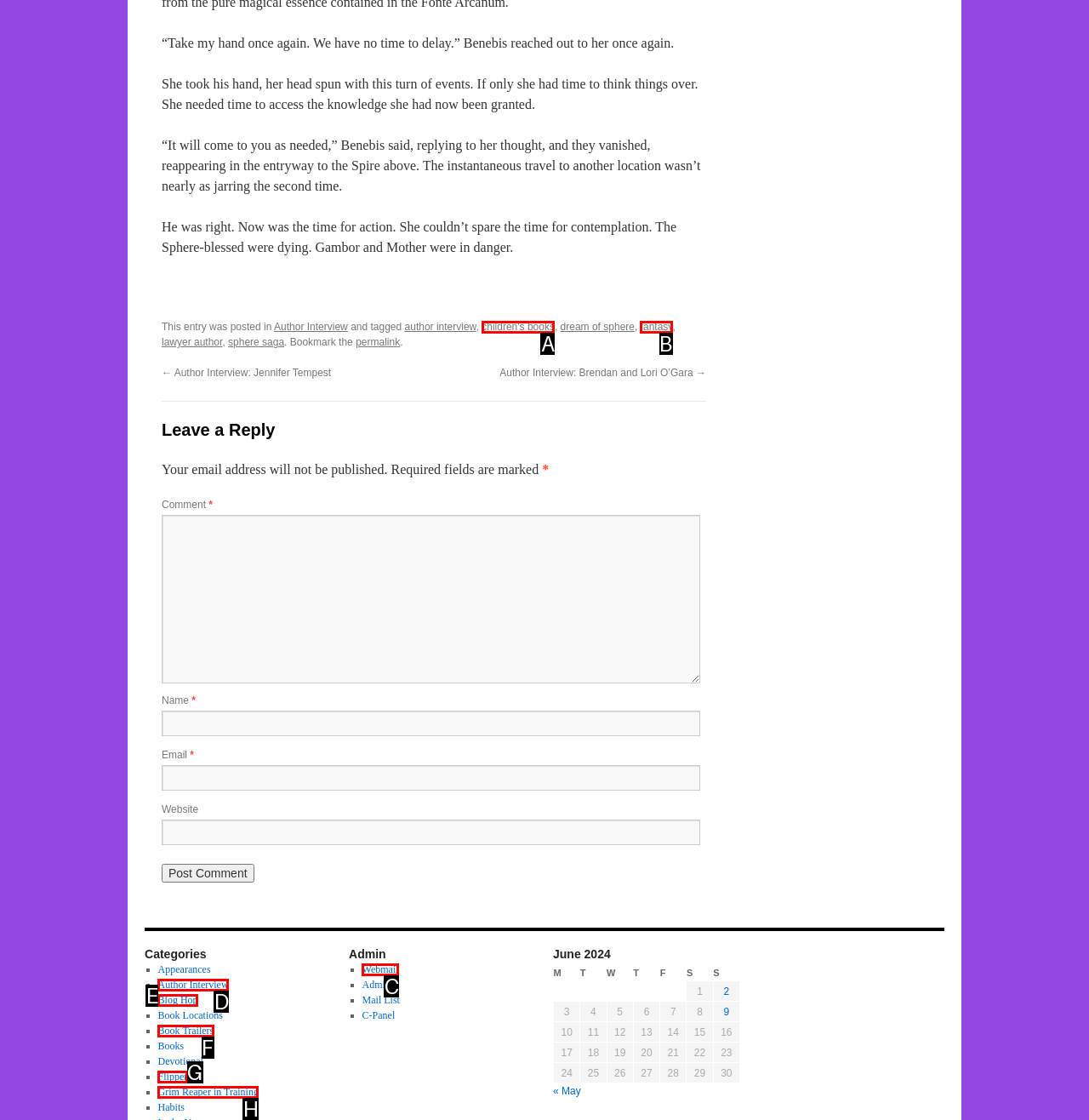Using the given description: Blog Hop, identify the HTML element that corresponds best. Answer with the letter of the correct option from the available choices.

E